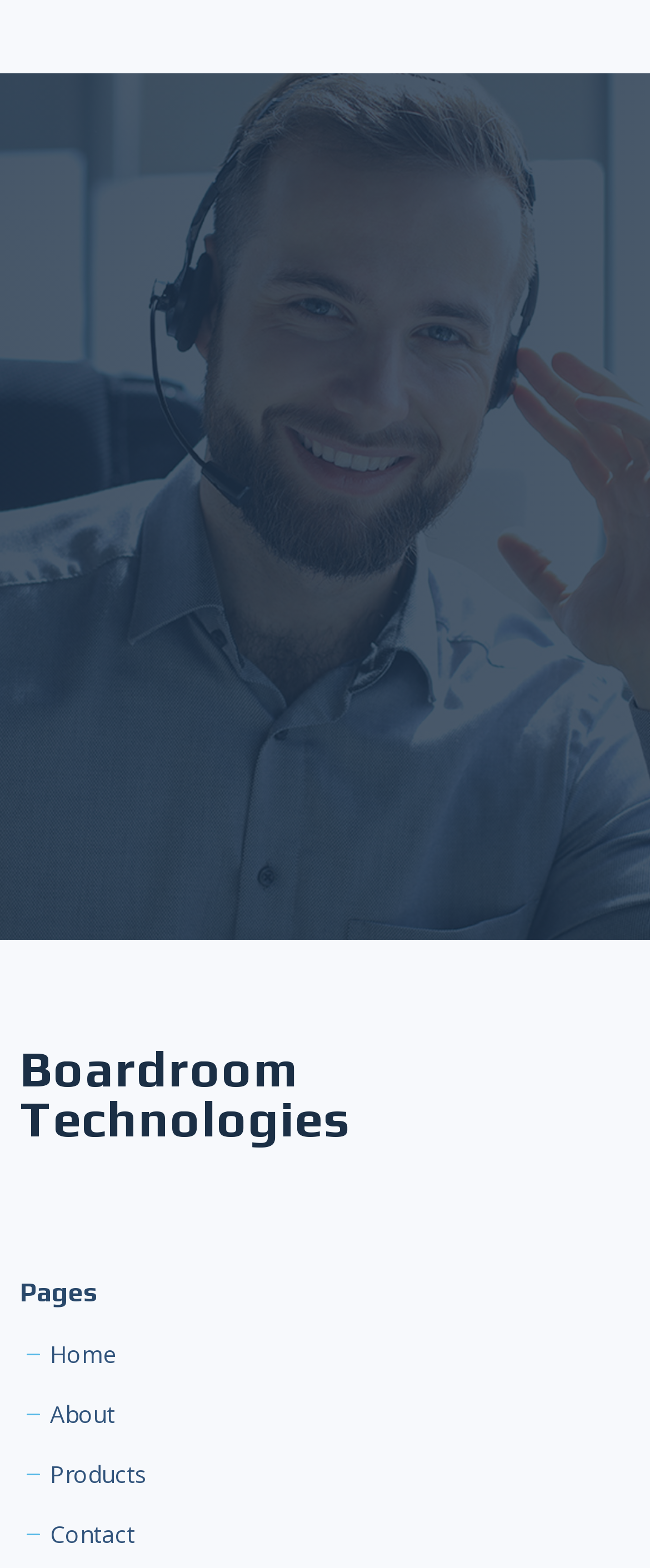From the element description About, predict the bounding box coordinates of the UI element. The coordinates must be specified in the format (top-left x, top-left y, bottom-right x, bottom-right y) and should be within the 0 to 1 range.

[0.077, 0.894, 0.177, 0.909]